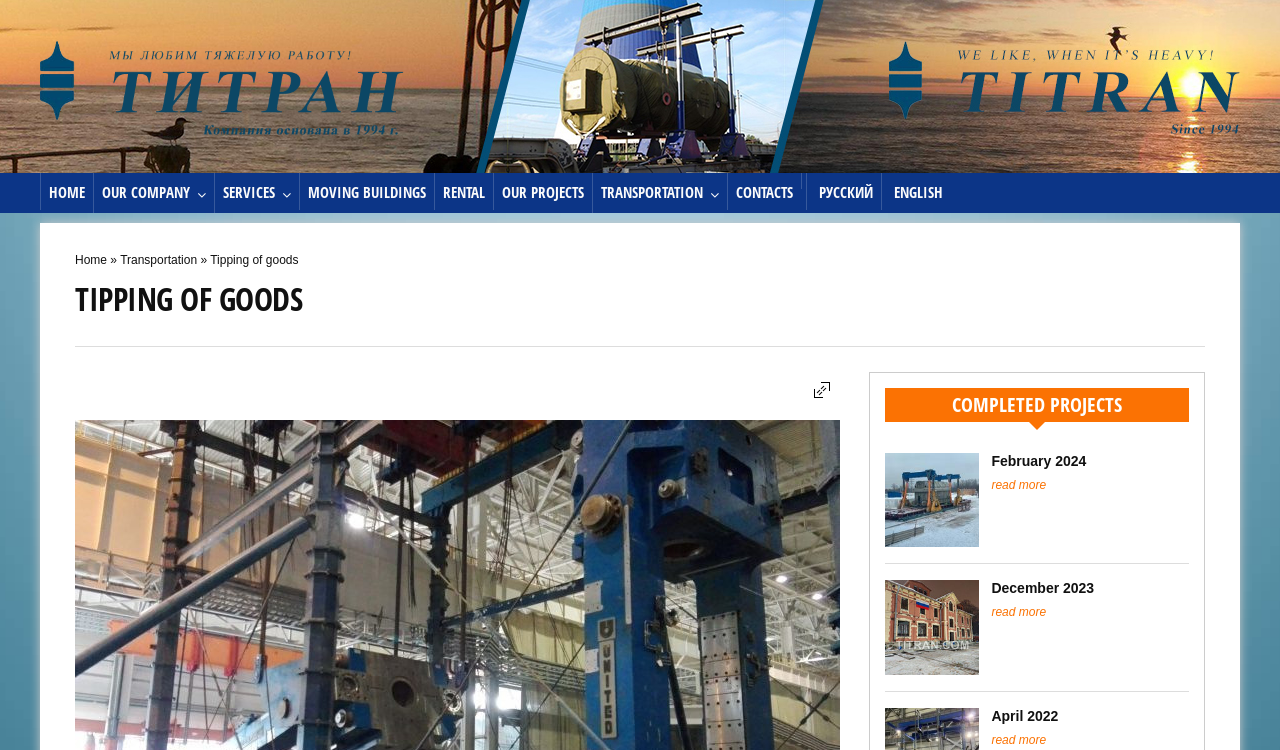Respond to the following query with just one word or a short phrase: 
How many navigation links are there?

9